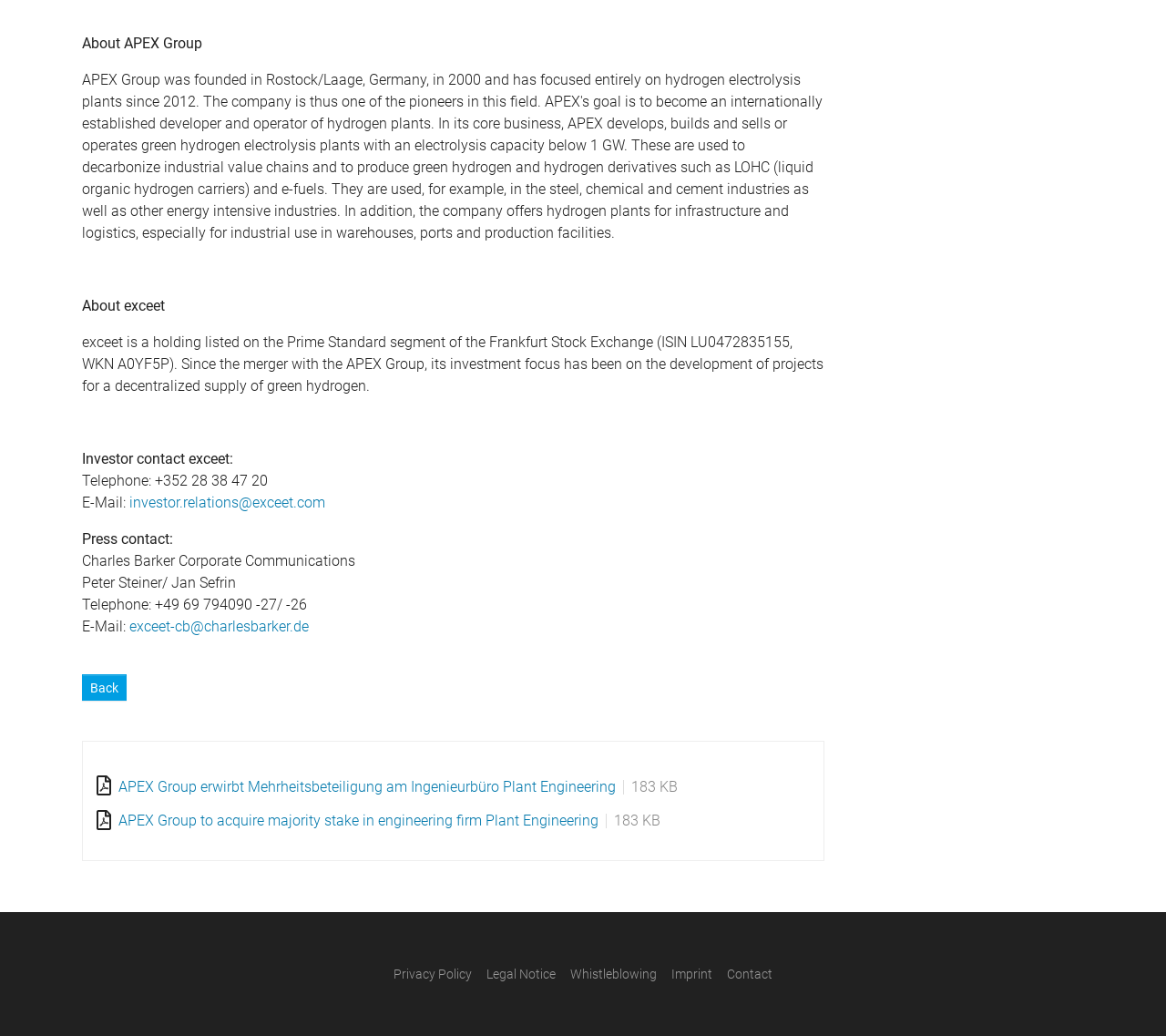Please give a one-word or short phrase response to the following question: 
What is the telephone number for investor contact?

+352 28 38 47 20